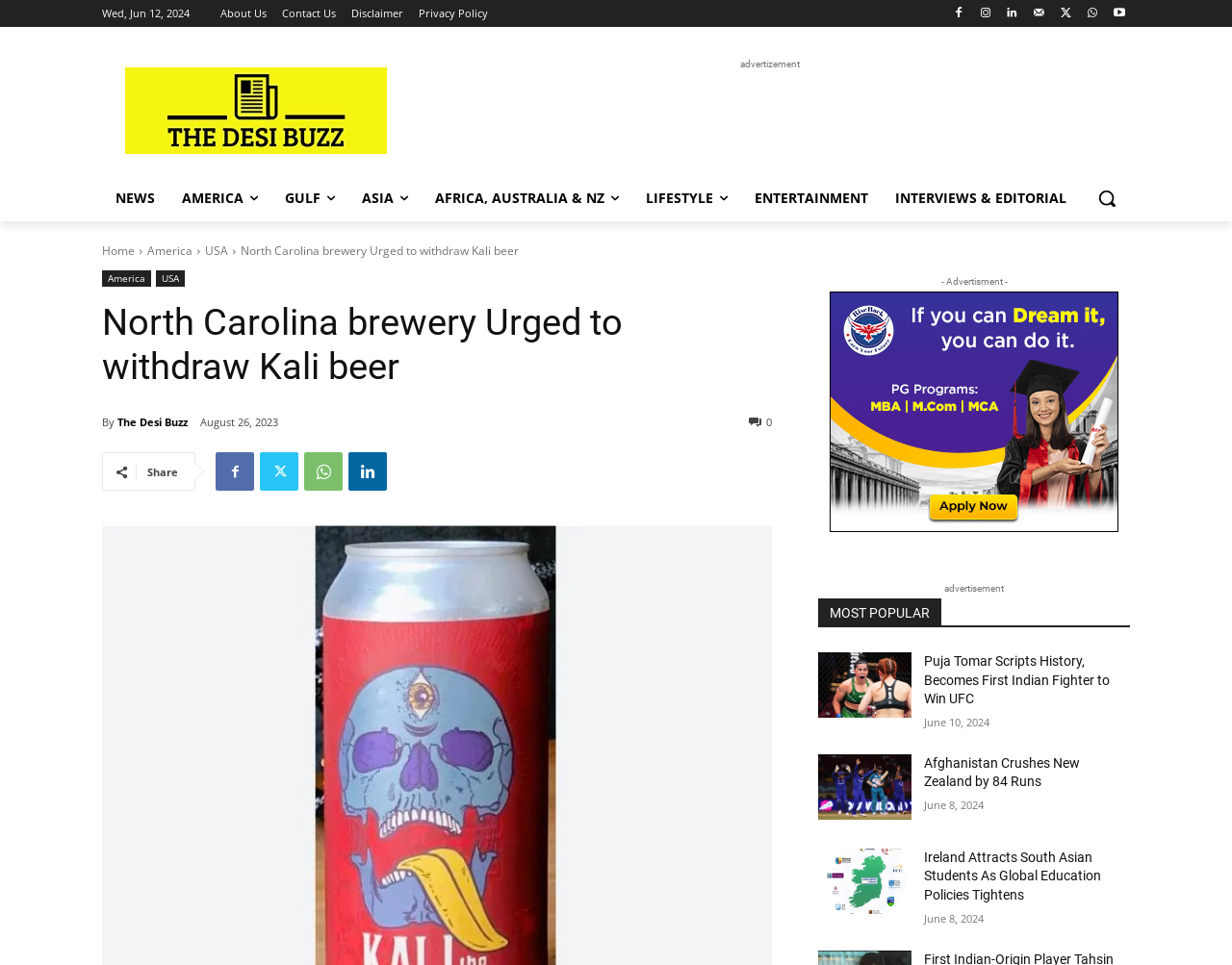Indicate the bounding box coordinates of the element that needs to be clicked to satisfy the following instruction: "Search for something". The coordinates should be four float numbers between 0 and 1, i.e., [left, top, right, bottom].

None